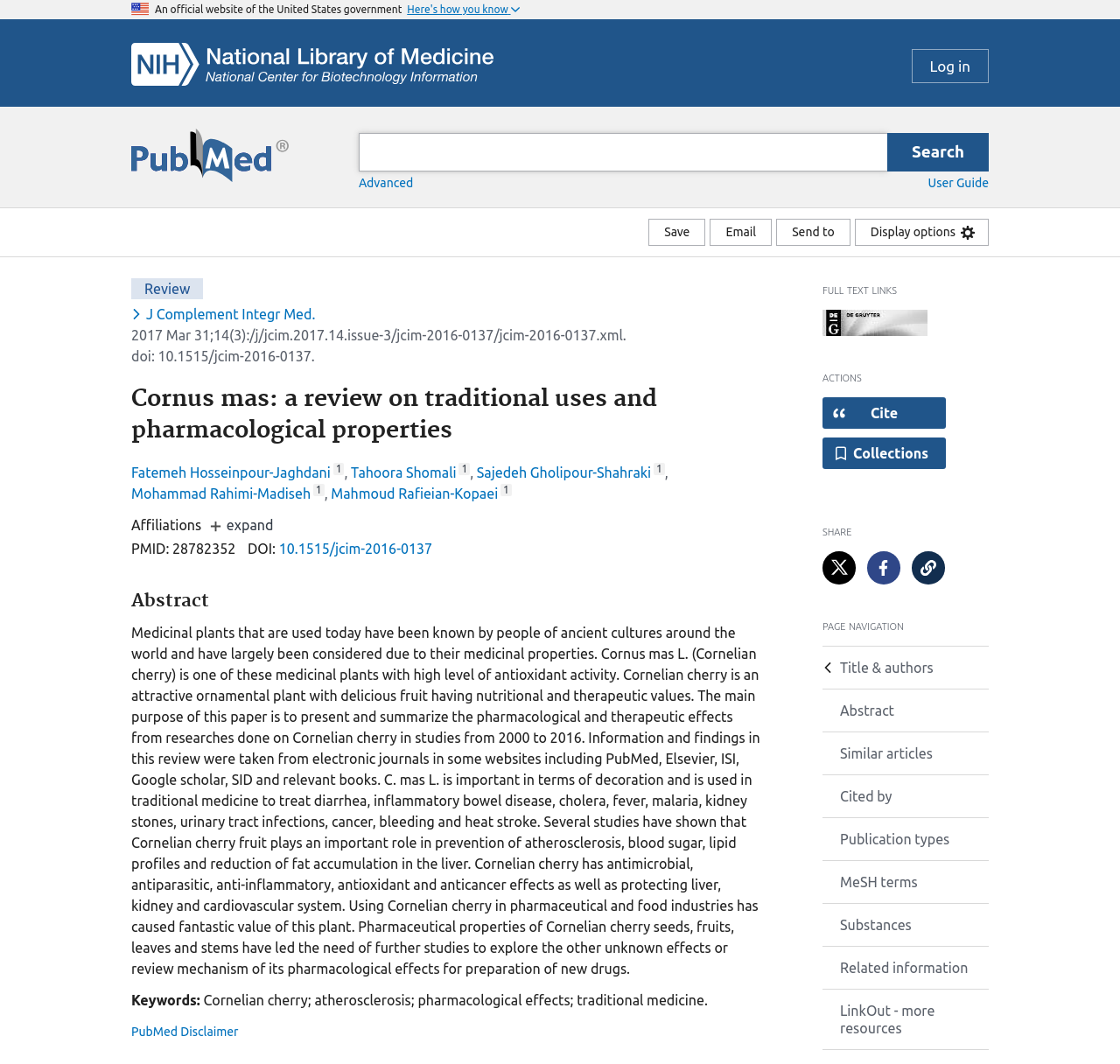Determine the bounding box of the UI element mentioned here: "name="term"". The coordinates must be in the format [left, top, right, bottom] with values ranging from 0 to 1.

[0.32, 0.125, 0.792, 0.161]